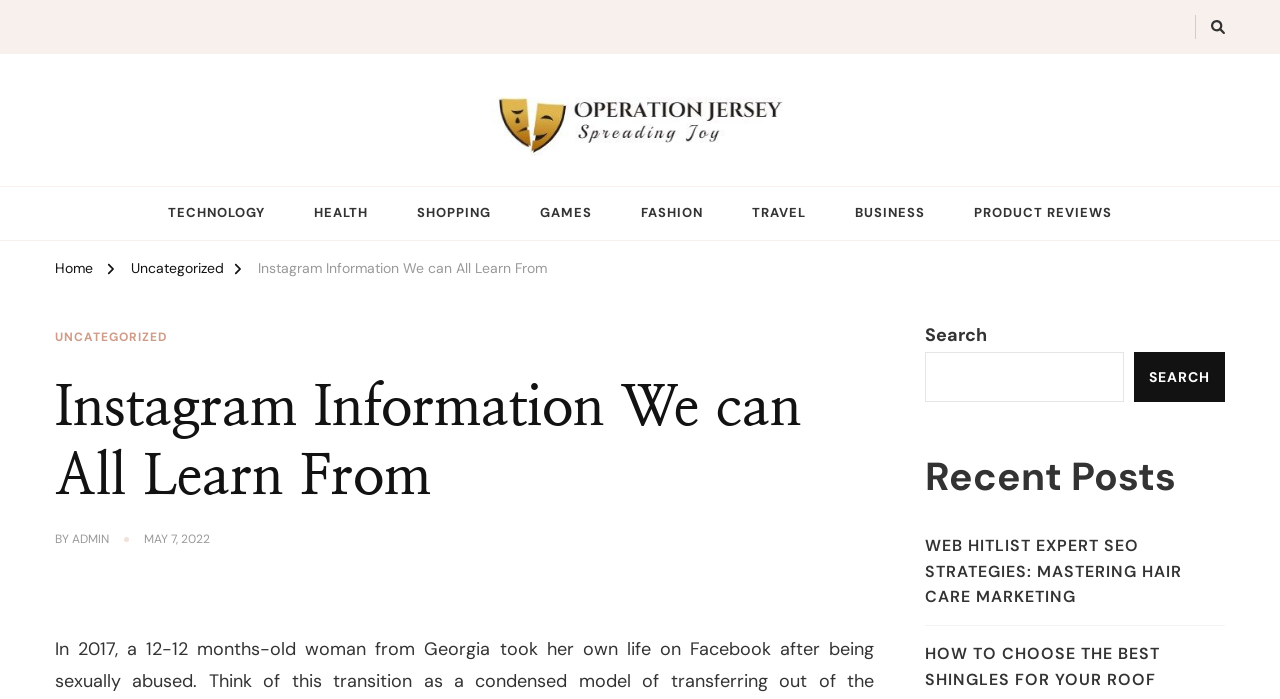Please provide a one-word or phrase answer to the question: 
What is the position of the 'Search' button?

Top right